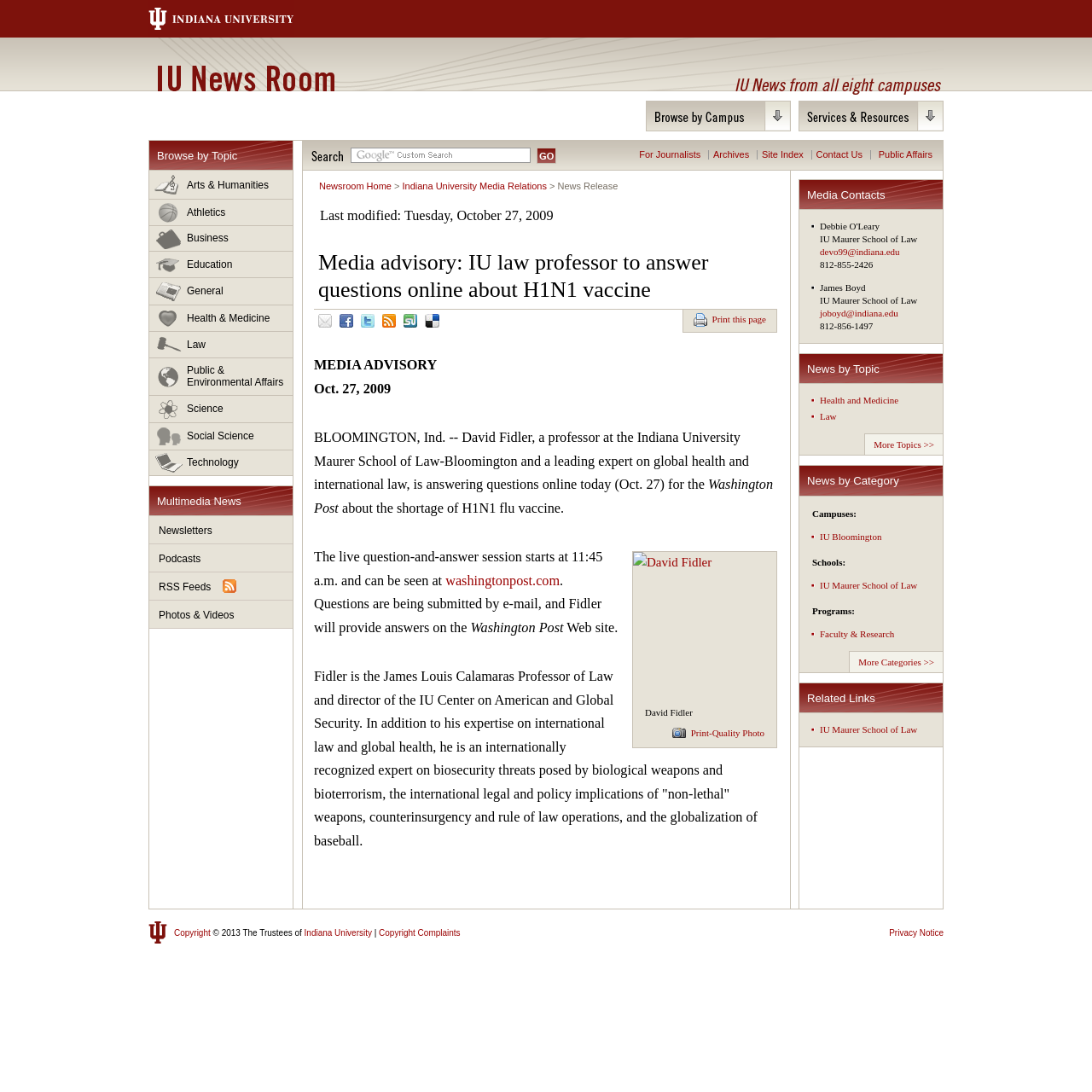Locate the bounding box coordinates of the segment that needs to be clicked to meet this instruction: "Contact Us".

[0.747, 0.137, 0.79, 0.146]